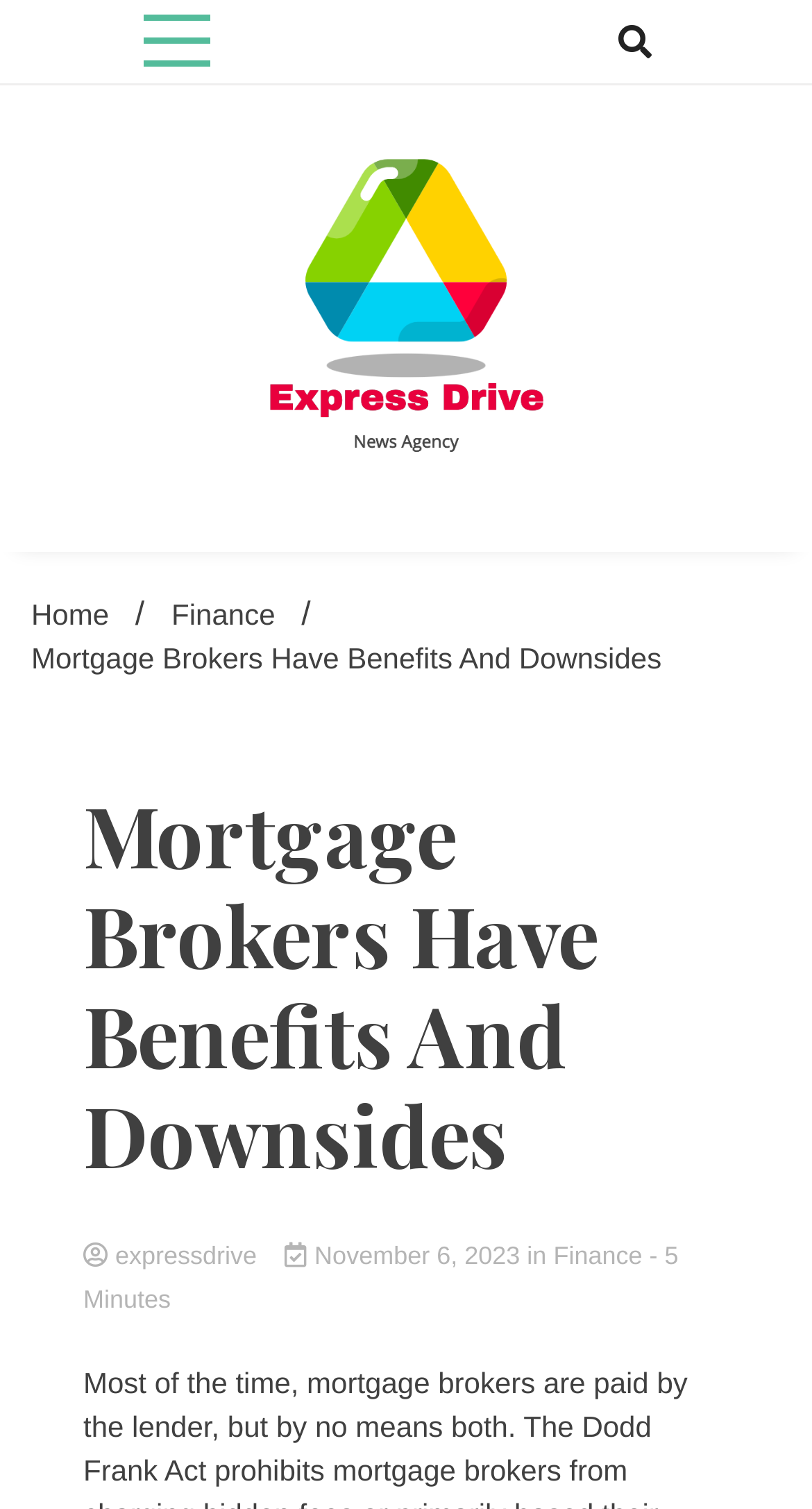Please answer the following question as detailed as possible based on the image: 
How many links are in the breadcrumb navigation?

The breadcrumb navigation has three links: 'Home /', 'Finance /', and the current page link. These links are located at the top of the webpage with bounding box coordinates of [0.038, 0.396, 0.134, 0.418], [0.211, 0.396, 0.339, 0.418], and [0.038, 0.425, 0.815, 0.447] respectively.